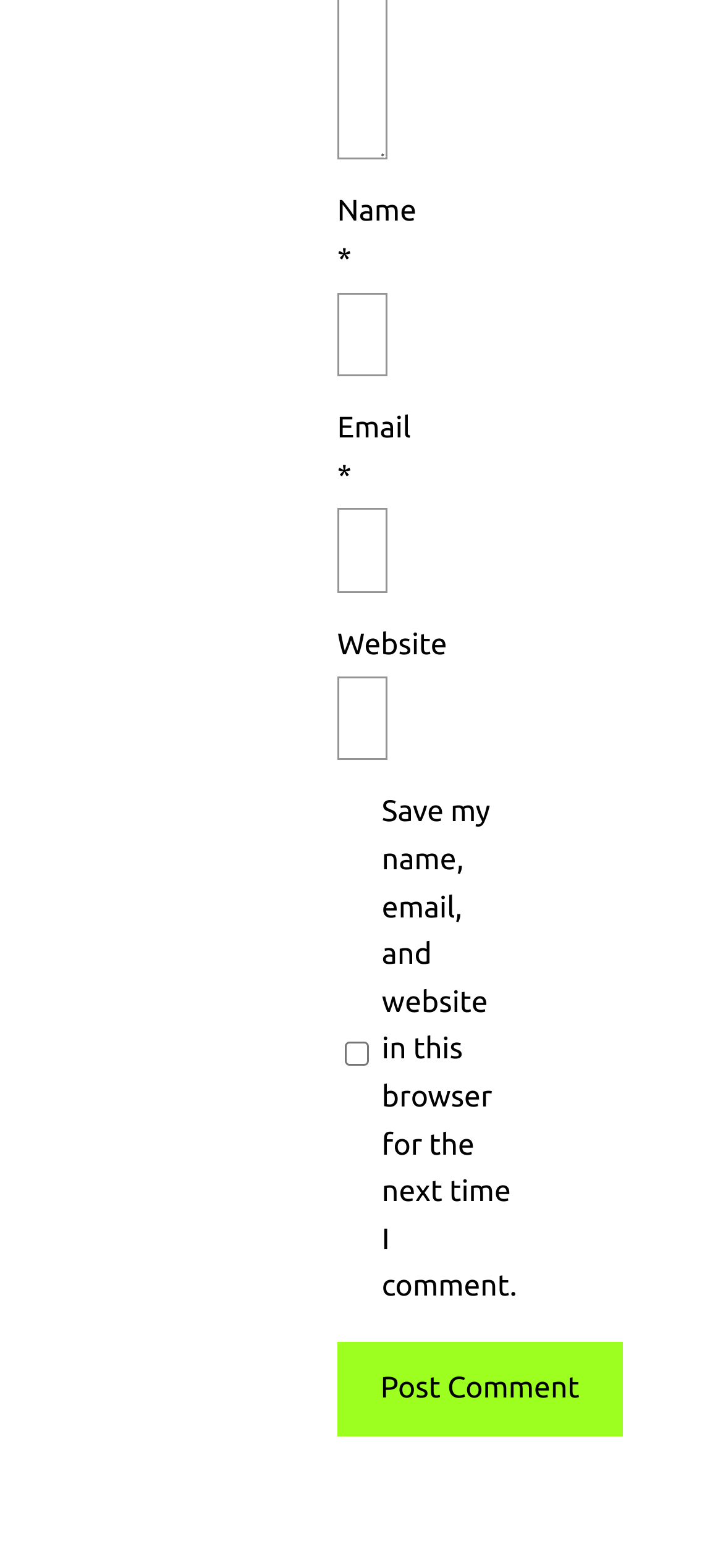Please specify the bounding box coordinates in the format (top-left x, top-left y, bottom-right x, bottom-right y), with all values as floating point numbers between 0 and 1. Identify the bounding box of the UI element described by: parent_node: Name * name="author"

[0.467, 0.186, 0.537, 0.24]